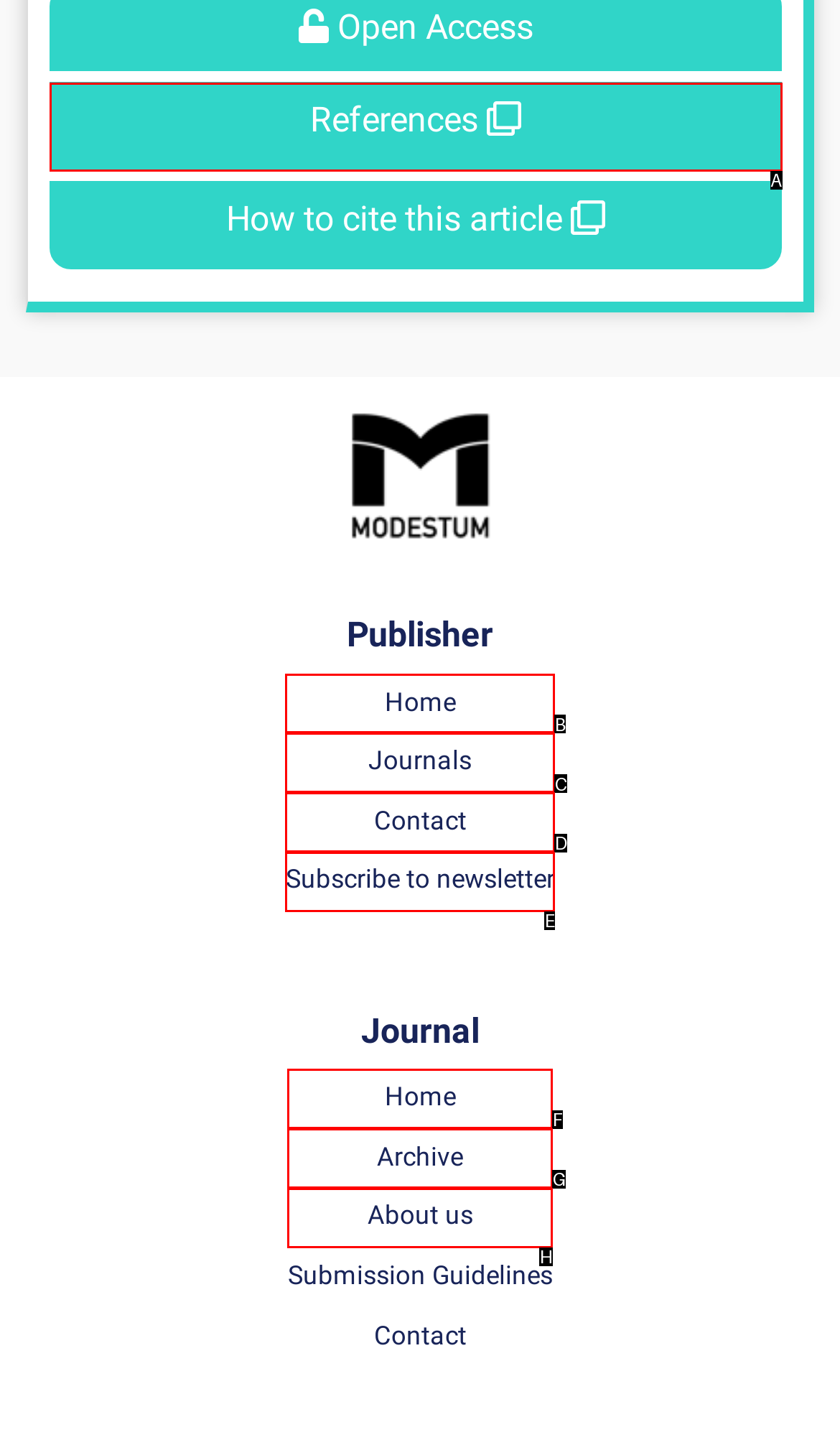Select the HTML element that corresponds to the description: Home. Reply with the letter of the correct option.

None